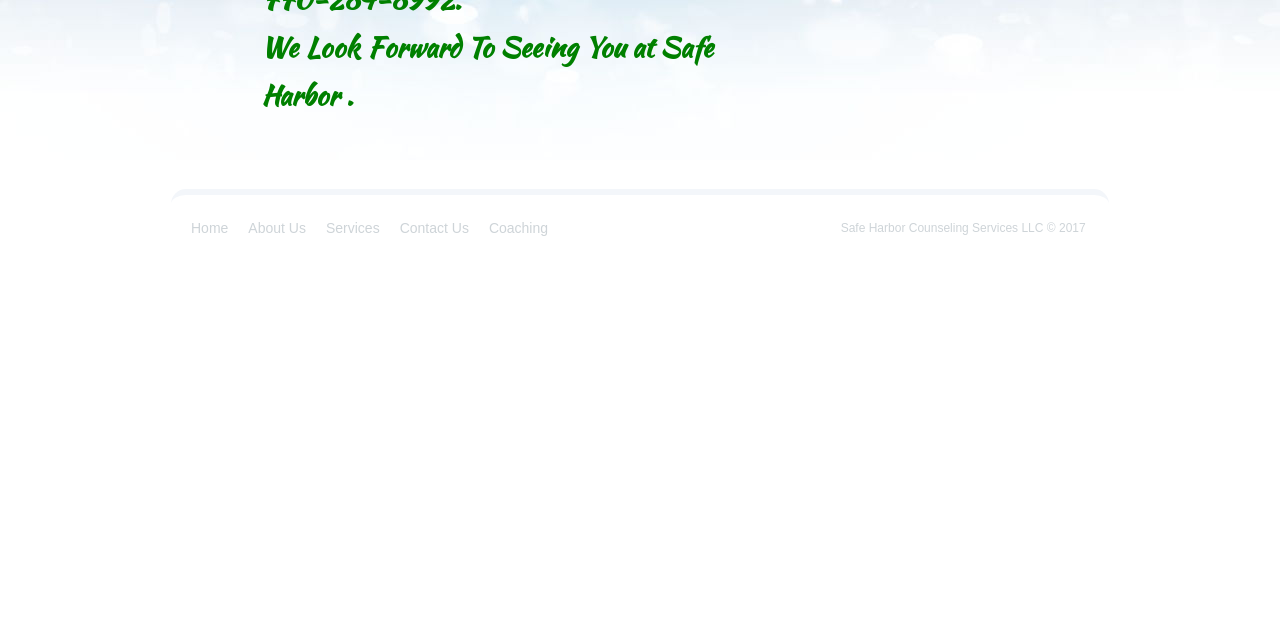Identify the bounding box of the UI element that matches this description: "Safety Banner".

None